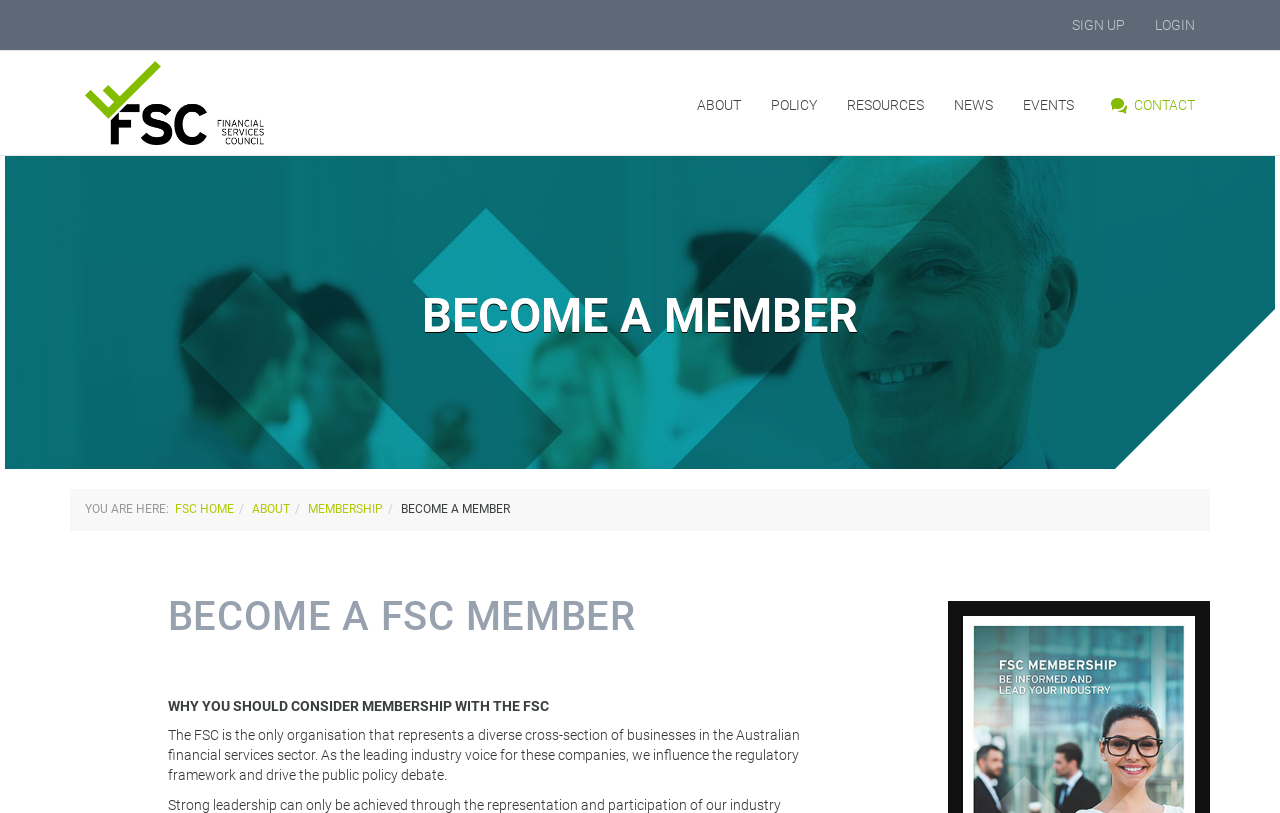What is the current webpage about?
Look at the image and respond with a one-word or short-phrase answer.

becoming a member